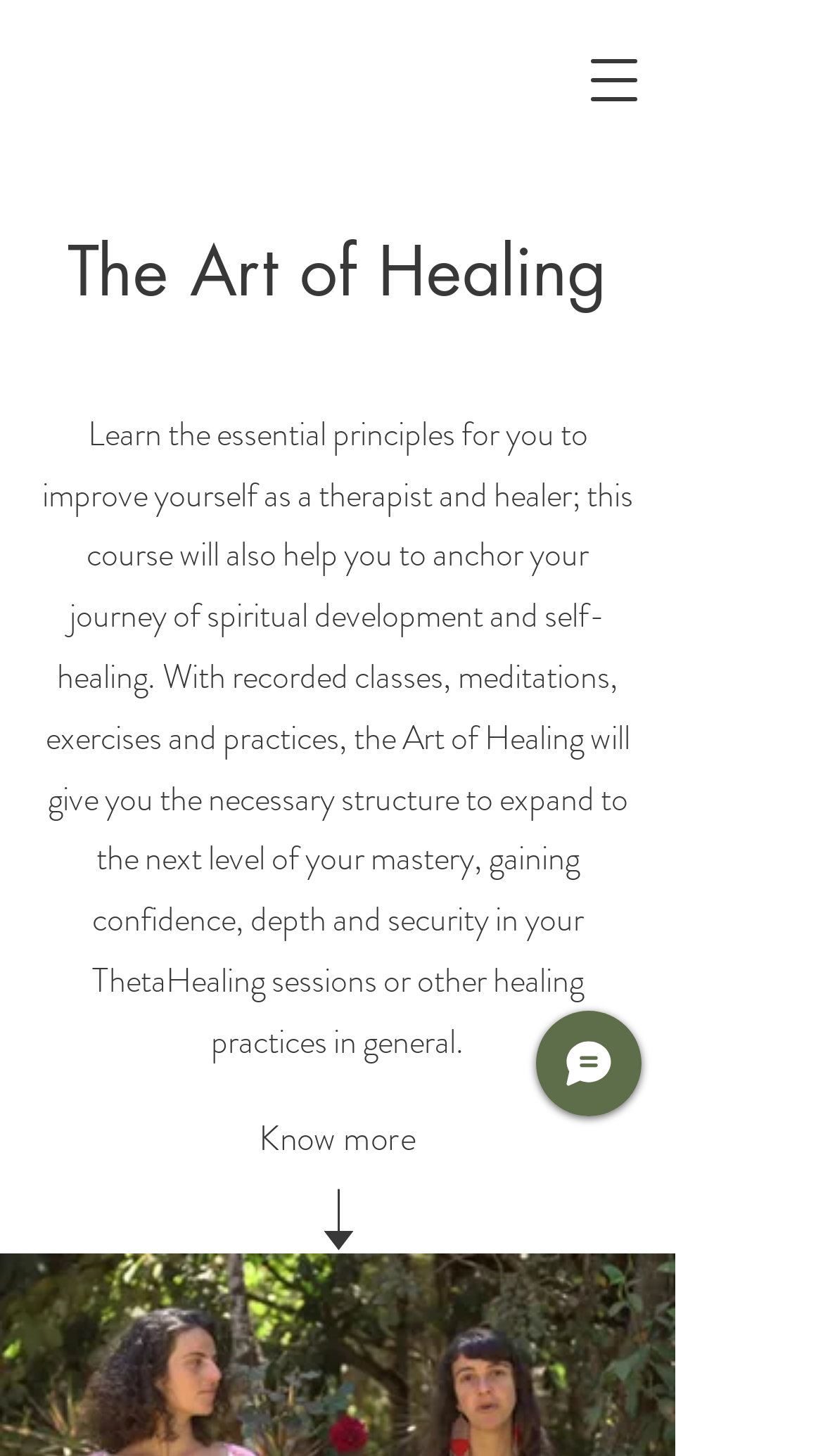What is the theme of the website's background?
Look at the image and respond with a single word or a short phrase.

Multidimensional